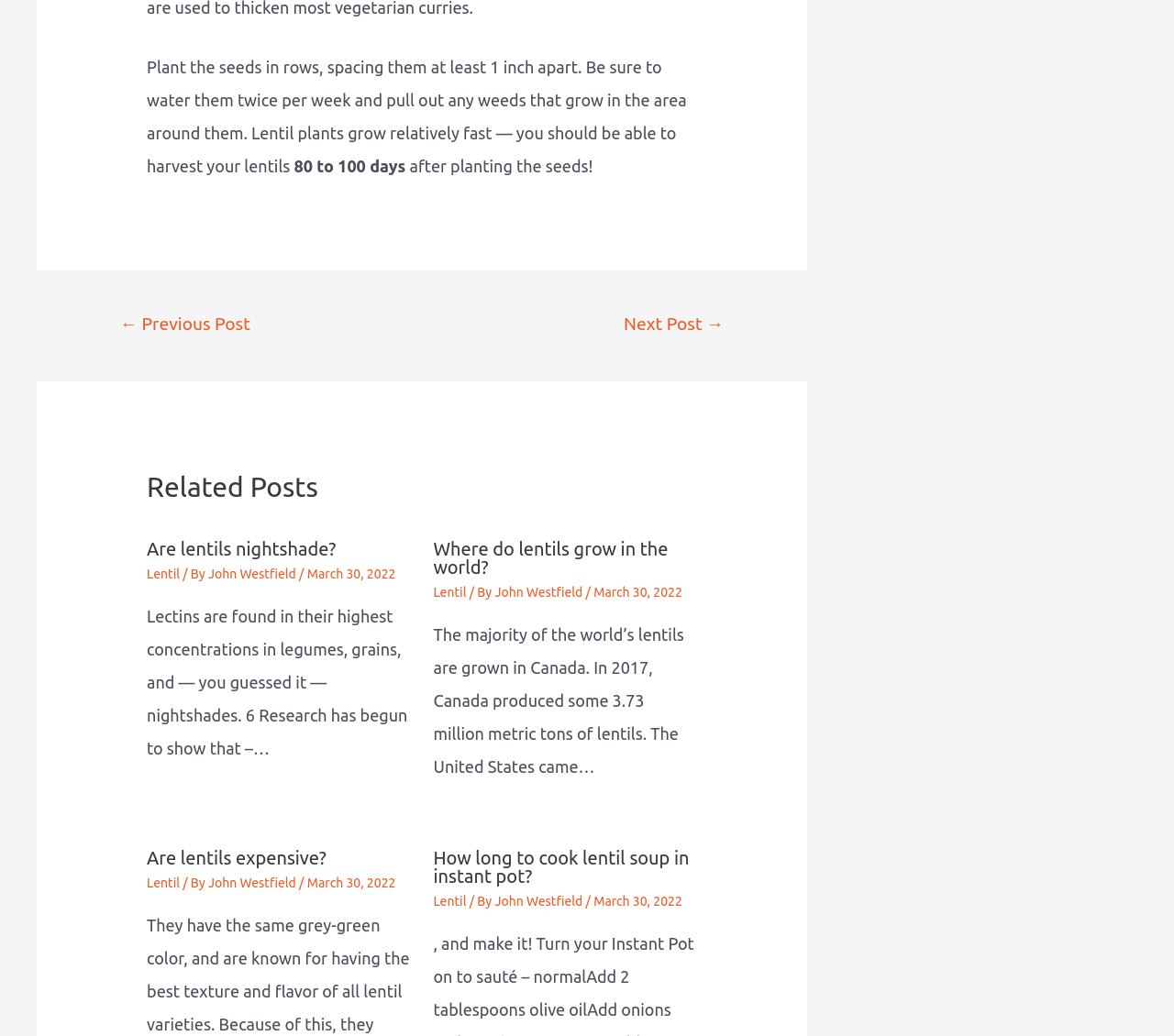How long does it take to harvest lentils?
Based on the image content, provide your answer in one word or a short phrase.

80 to 100 days